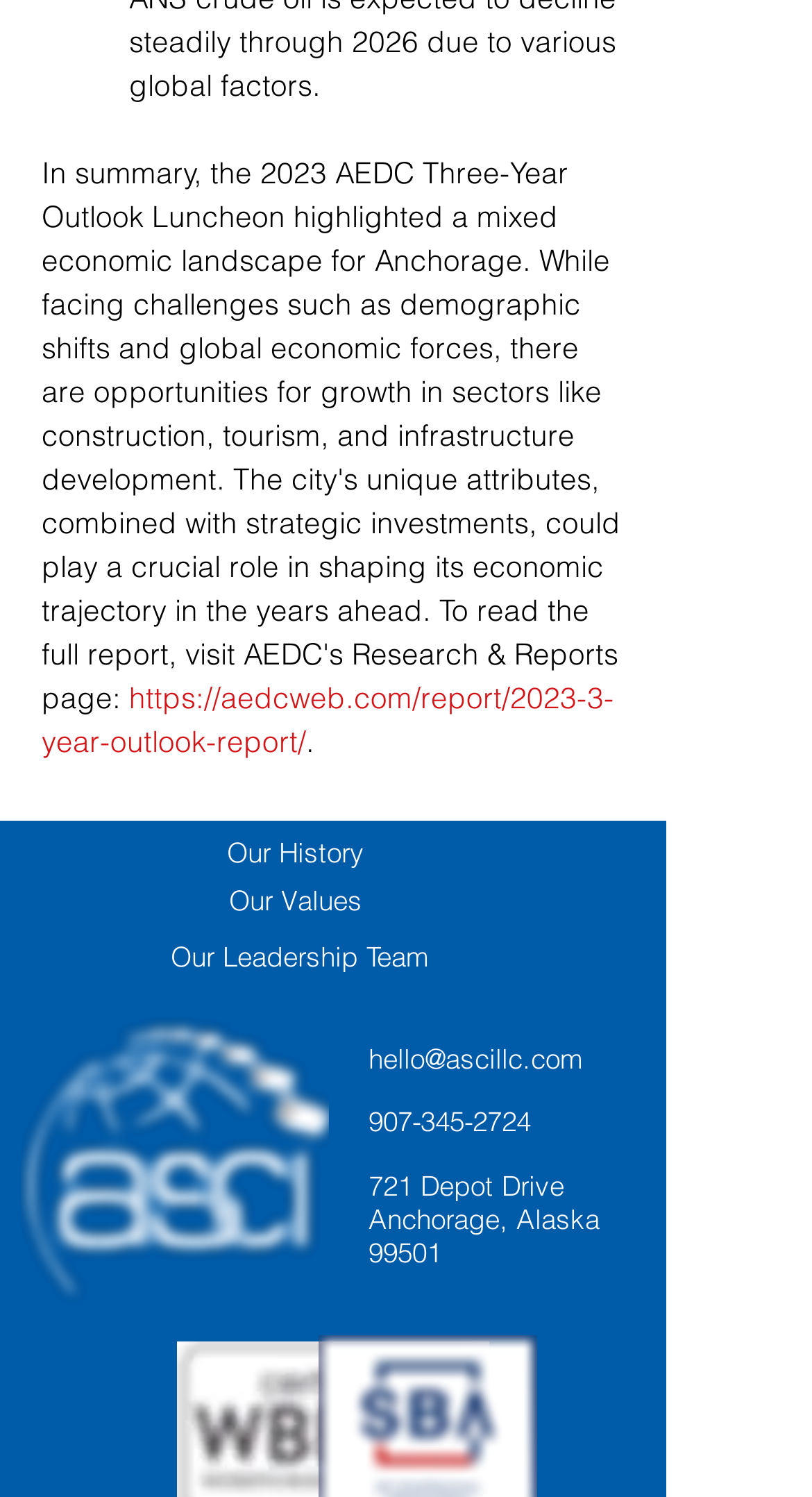Please determine the bounding box coordinates for the element that should be clicked to follow these instructions: "Click the 'Previous' button".

[0.051, 0.458, 0.346, 0.516]